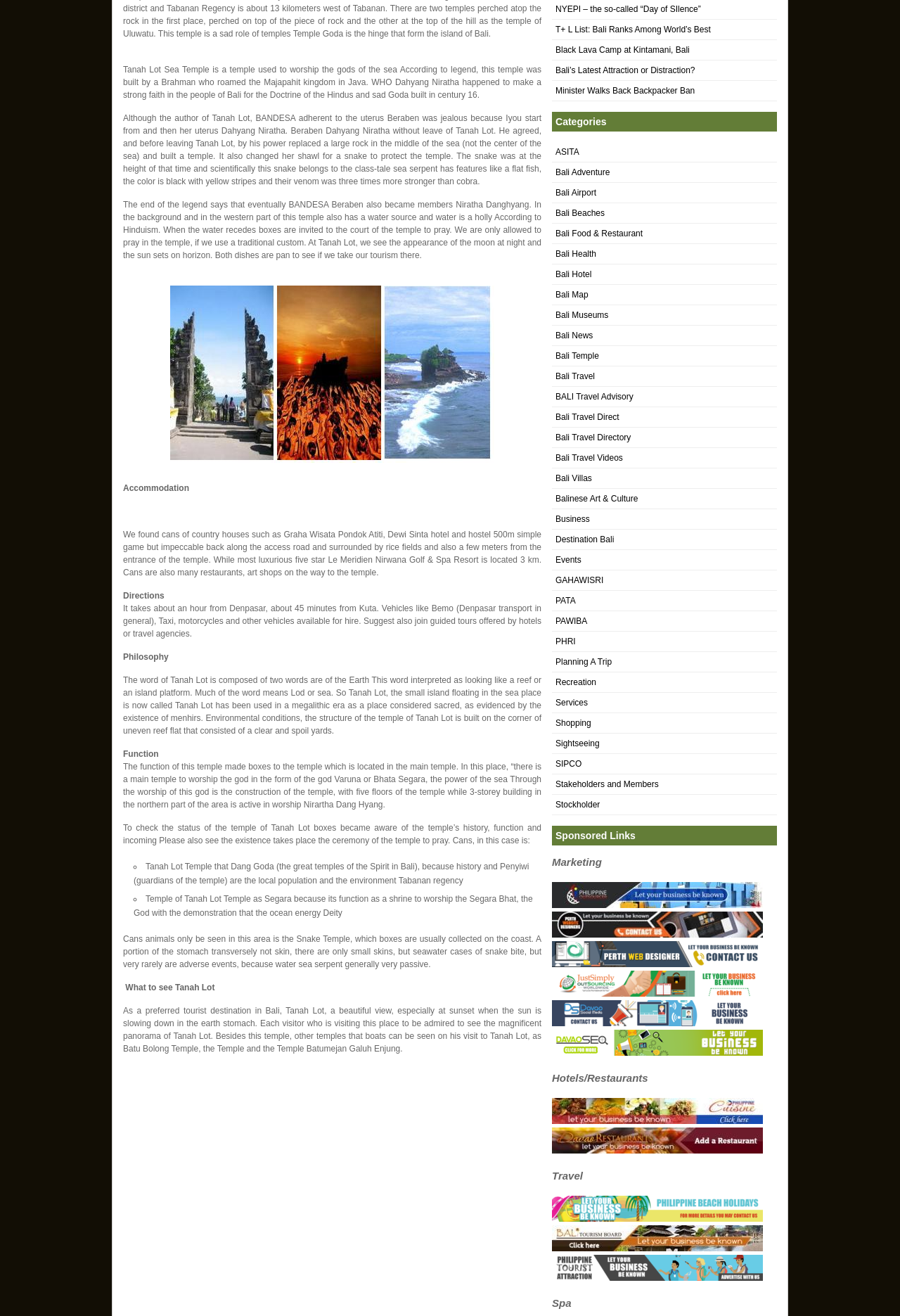Determine the bounding box coordinates of the UI element that matches the following description: "Minister Walks Back Backpacker Ban". The coordinates should be four float numbers between 0 and 1 in the format [left, top, right, bottom].

[0.617, 0.065, 0.772, 0.073]